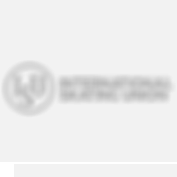Break down the image and describe each part extensively.

This image features the logo of the International Skating Union (ISU), prominently displayed in a monochromatic design. The circular logo showcases the initials "ISU" intertwined in a stylized manner, symbolizing unity and excellence in the field of ice sports. Below the initials, the full name "INTERNATIONAL SKATING UNION" is written, emphasizing the organization's global scope and commitment to promoting ice skating disciplines worldwide. This logo is often associated with various international competitions and events within the sport, reflecting the ISU's role in fostering the growth and development of ice skating at all levels.